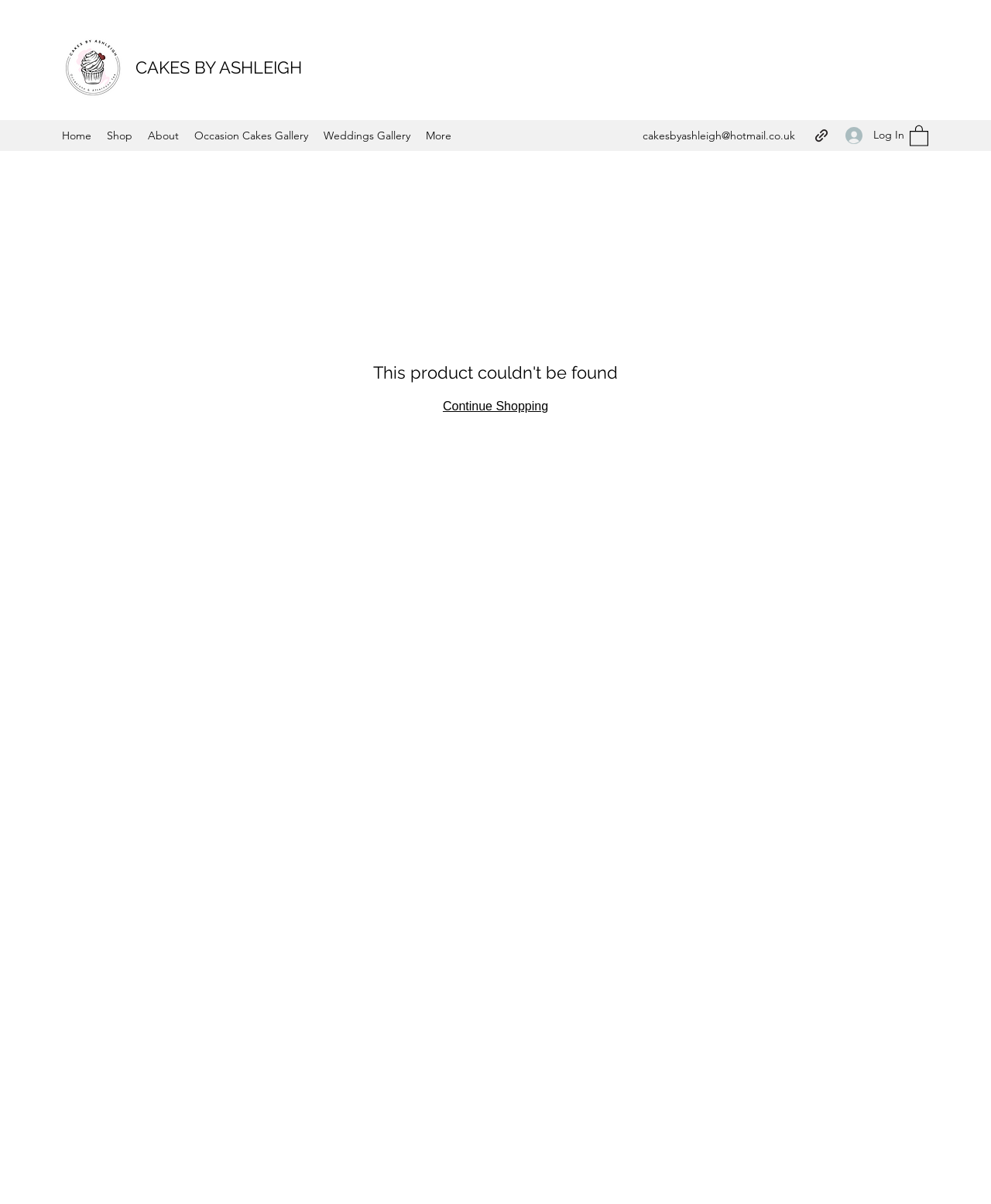Analyze the image and give a detailed response to the question:
What is the purpose of the 'Log In' button?

The 'Log In' button is likely used to allow users to log in to their accounts on the website, possibly to access exclusive features or to make purchases.